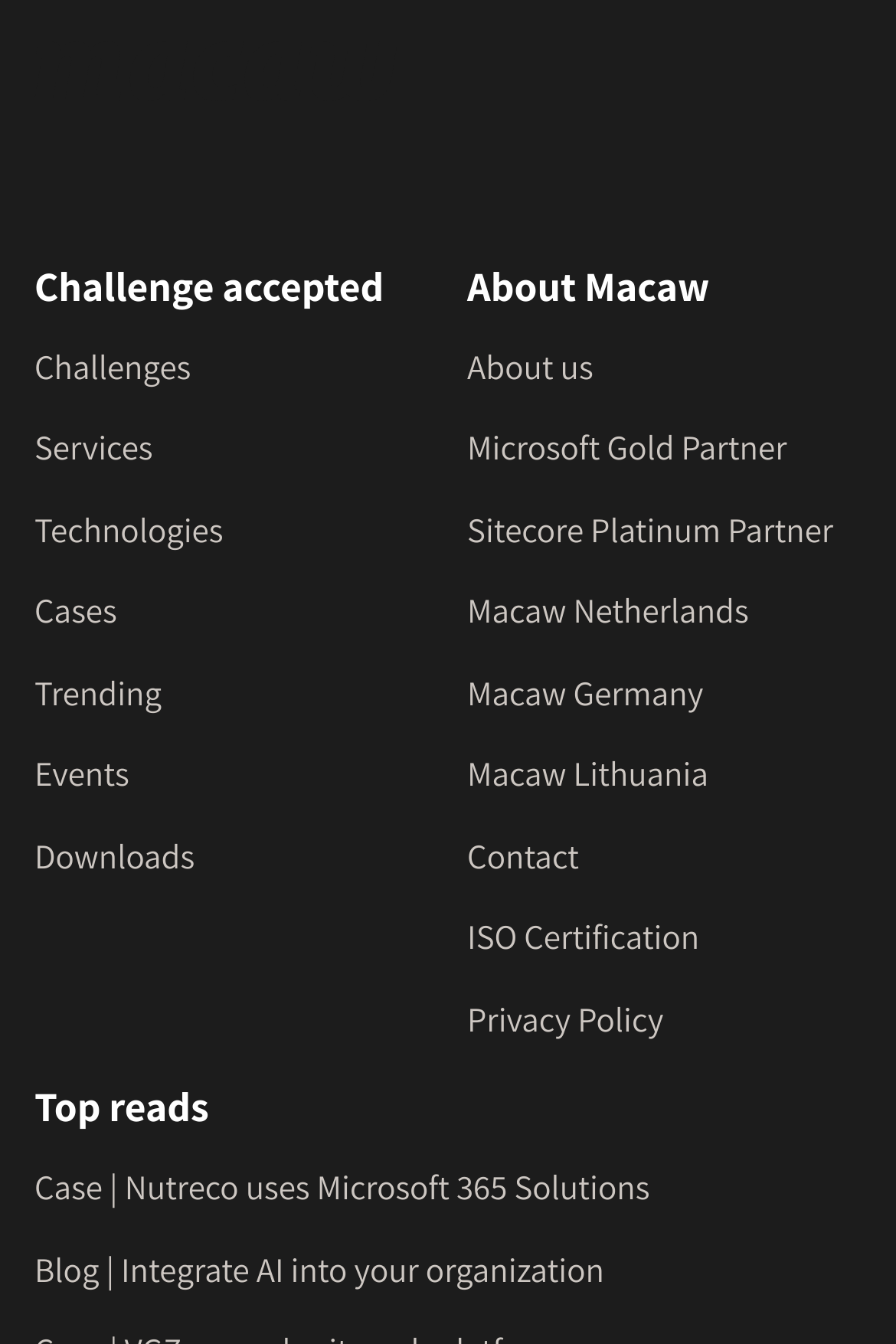Determine the bounding box coordinates of the region that needs to be clicked to achieve the task: "Learn about Integrate AI into your organization".

[0.038, 0.929, 0.674, 0.962]